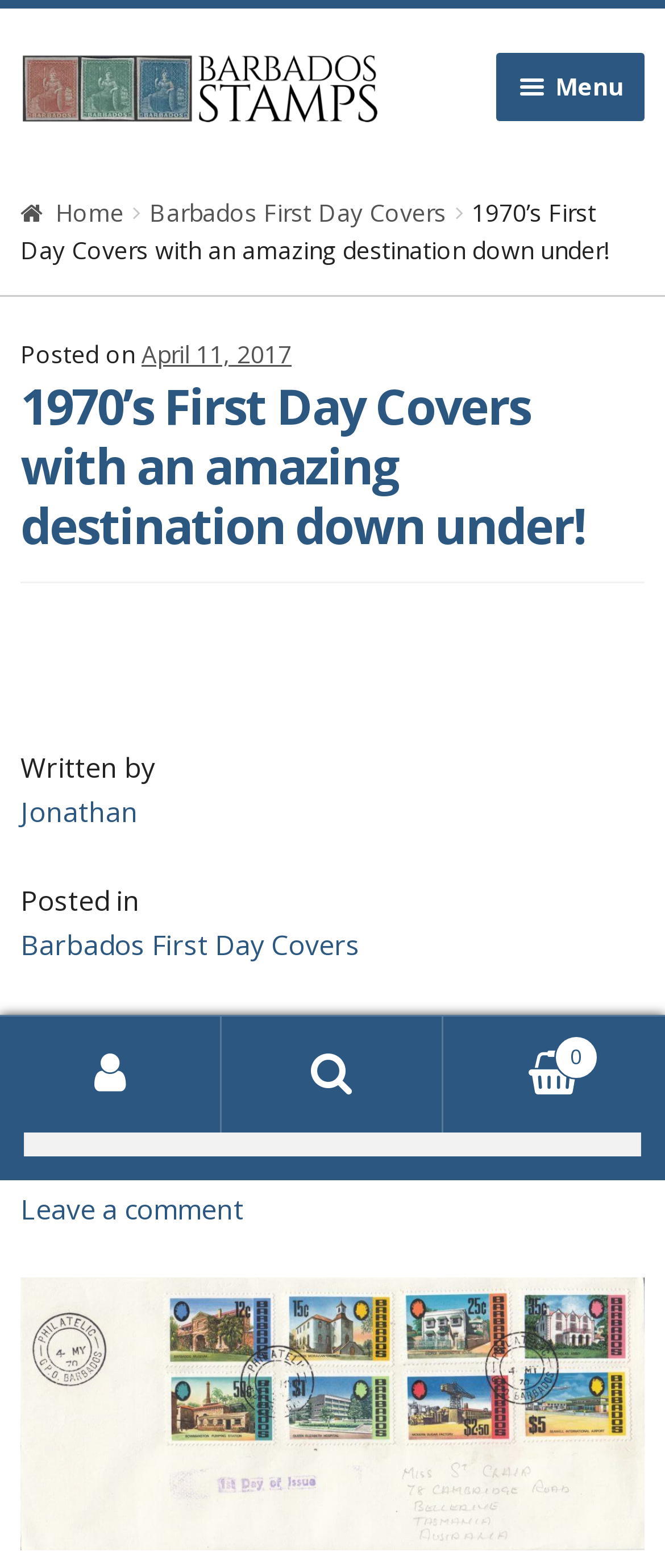From the screenshot, find the bounding box of the UI element matching this description: "Queen Victoria". Supply the bounding box coordinates in the form [left, top, right, bottom], each a float between 0 and 1.

[0.089, 0.214, 0.969, 0.272]